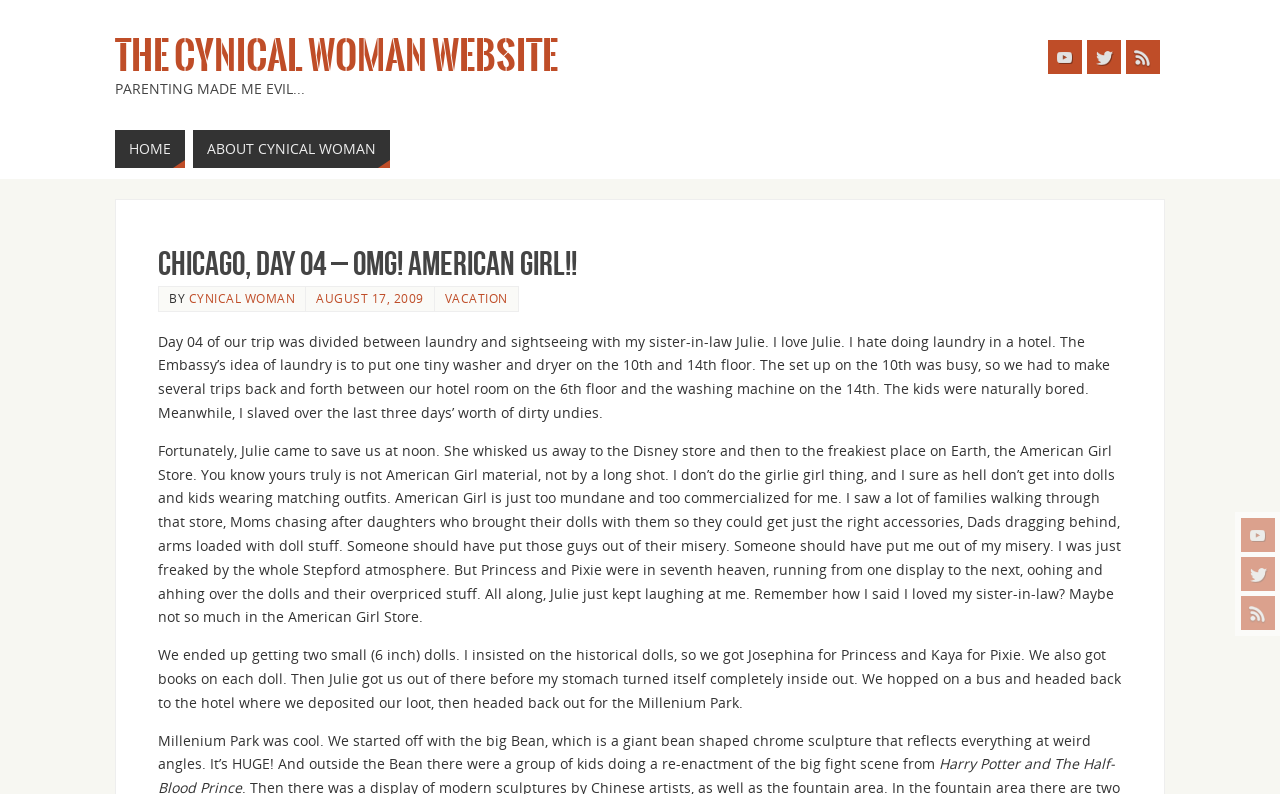How many dolls did the author's kids get?
Please respond to the question thoroughly and include all relevant details.

The author mentions that they got two small (6 inch) dolls, Josephina for Princess and Kaya for Pixie, along with books about each doll.